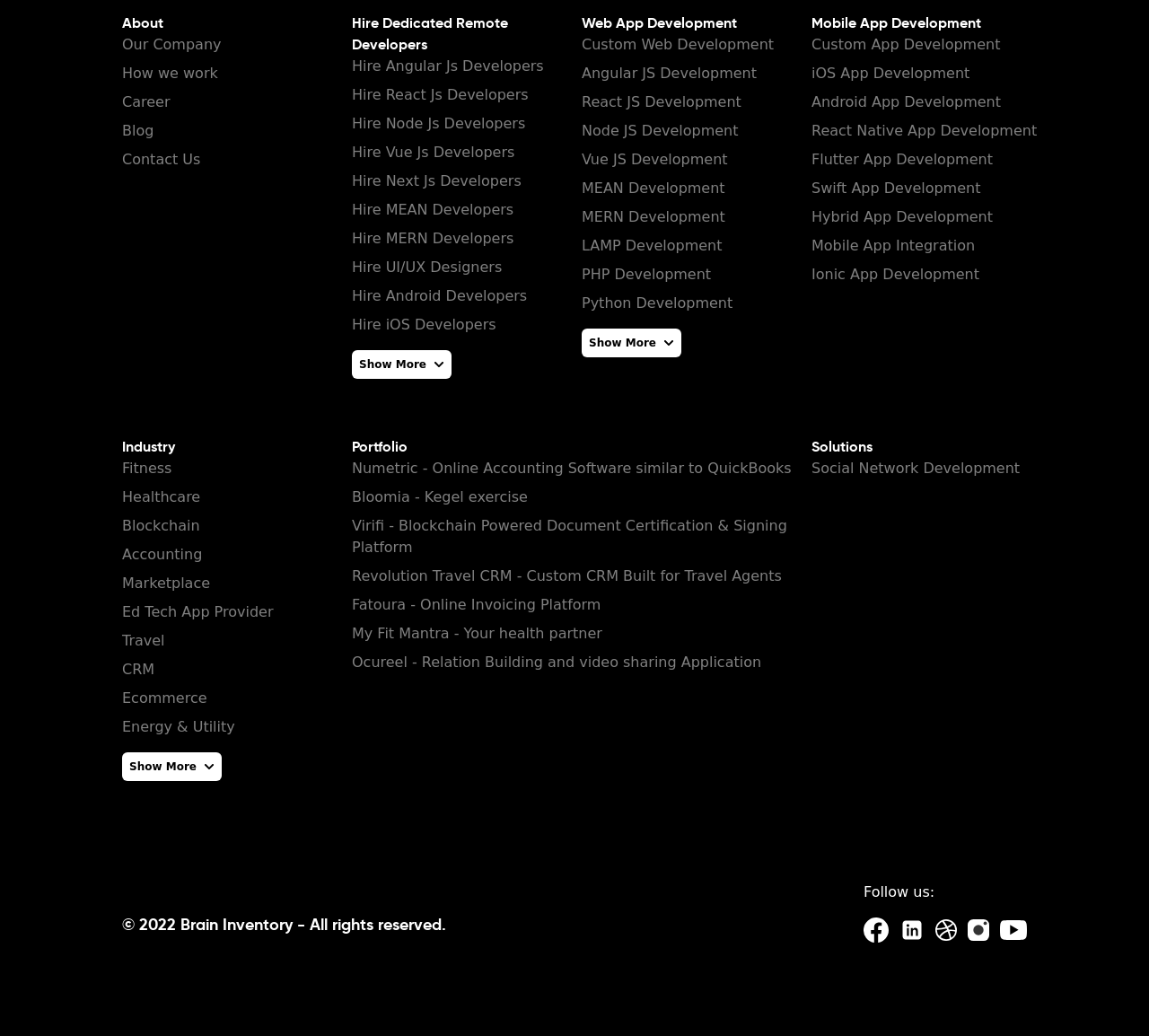Pinpoint the bounding box coordinates for the area that should be clicked to perform the following instruction: "Click on 'Show More'".

[0.306, 0.338, 0.393, 0.365]